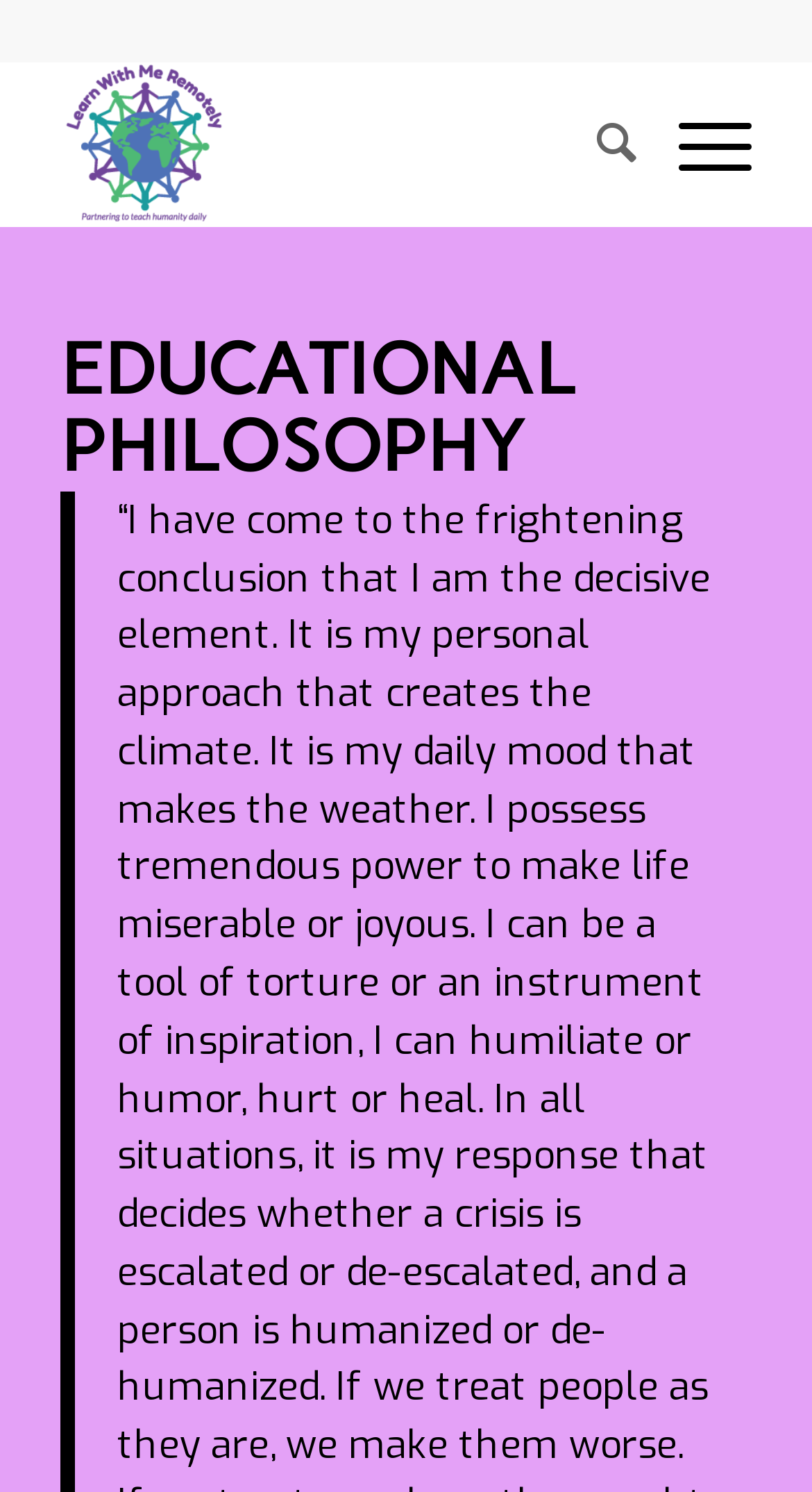Answer in one word or a short phrase: 
What is the layout of the top section?

Table